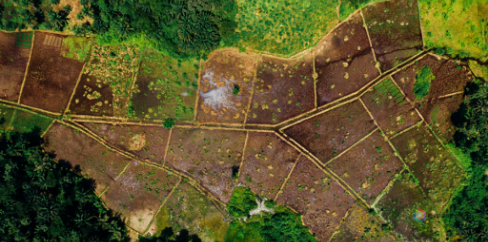Offer a detailed explanation of what is happening in the image.

The image presents an aerial view of a diverse agricultural landscape, showcasing a patchwork of different land shapes and sizes, each section delineated by natural borders. The fields feature a mixture of cultivated land and fallow areas, with distinct lines marking the boundaries. Various shades of brown and green illustrate the rich textures of the terrain, indicating active farming practices in some plots while other sections display a more wild, untended appearance. This visual representation aligns with the discourse on calculating land area, emphasizing the complexities involved in measuring areas that may not conform to standard geometric shapes, as discussed in the accompanying text about using tools like the Mapulator App for precise area calculations.